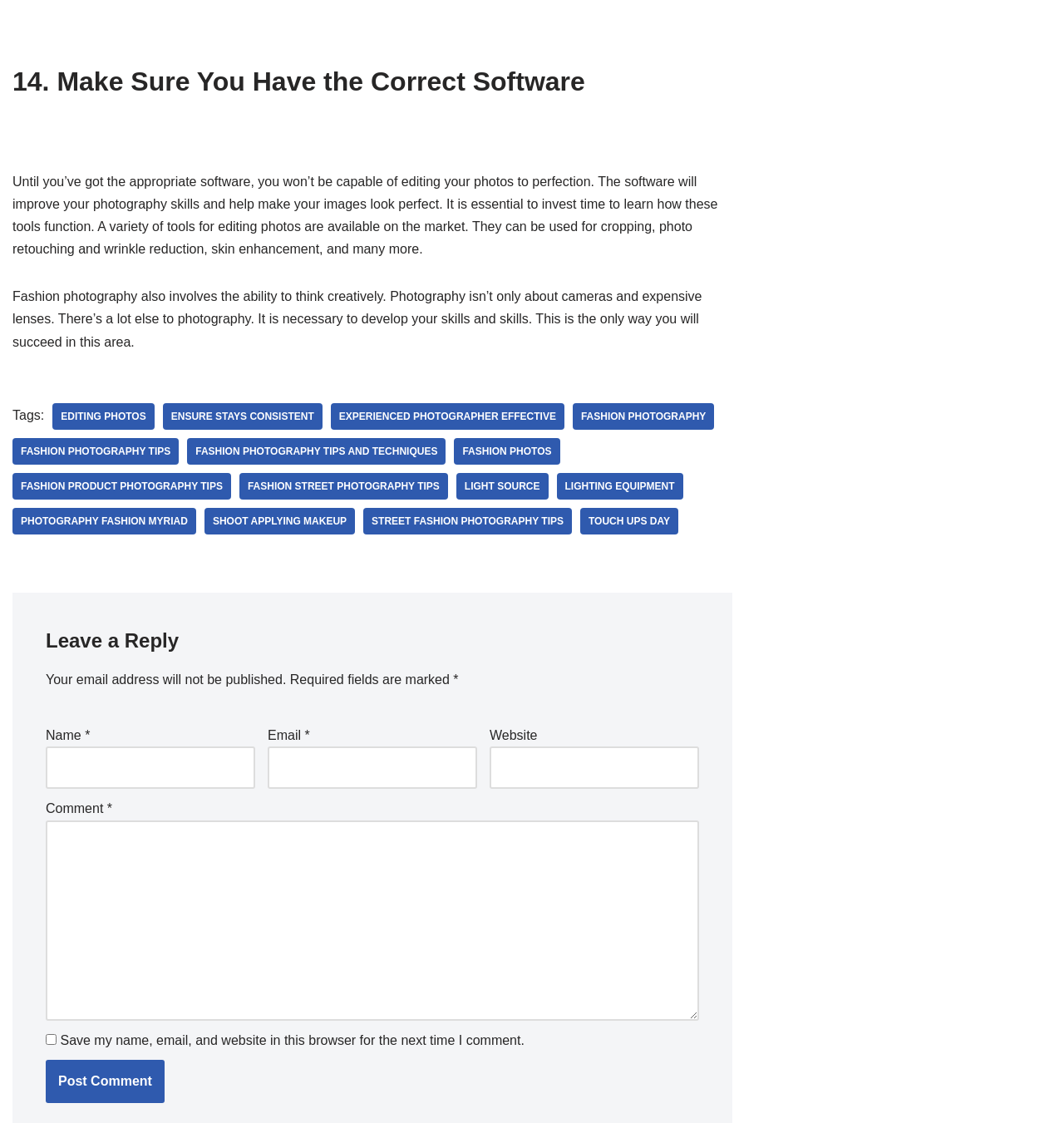What is the main topic of the webpage?
Using the image, elaborate on the answer with as much detail as possible.

The webpage appears to be discussing fashion photography, as indicated by the heading '14. Make Sure You Have the Correct Software' and the presence of multiple links related to fashion photography, such as 'FASHION PHOTOGRAPHY TIPS' and 'FASHION PRODUCT PHOTOGRAPHY TIPS'.